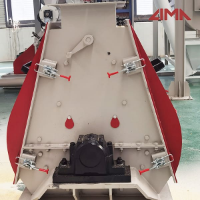What type of operation is this machine designed for?
Using the information from the image, answer the question thoroughly.

The caption explains that this machine is essential for high-output aquaculture operations, implying that it is designed to handle large-scale production of shrimp feed, which is a critical component of aquaculture operations.